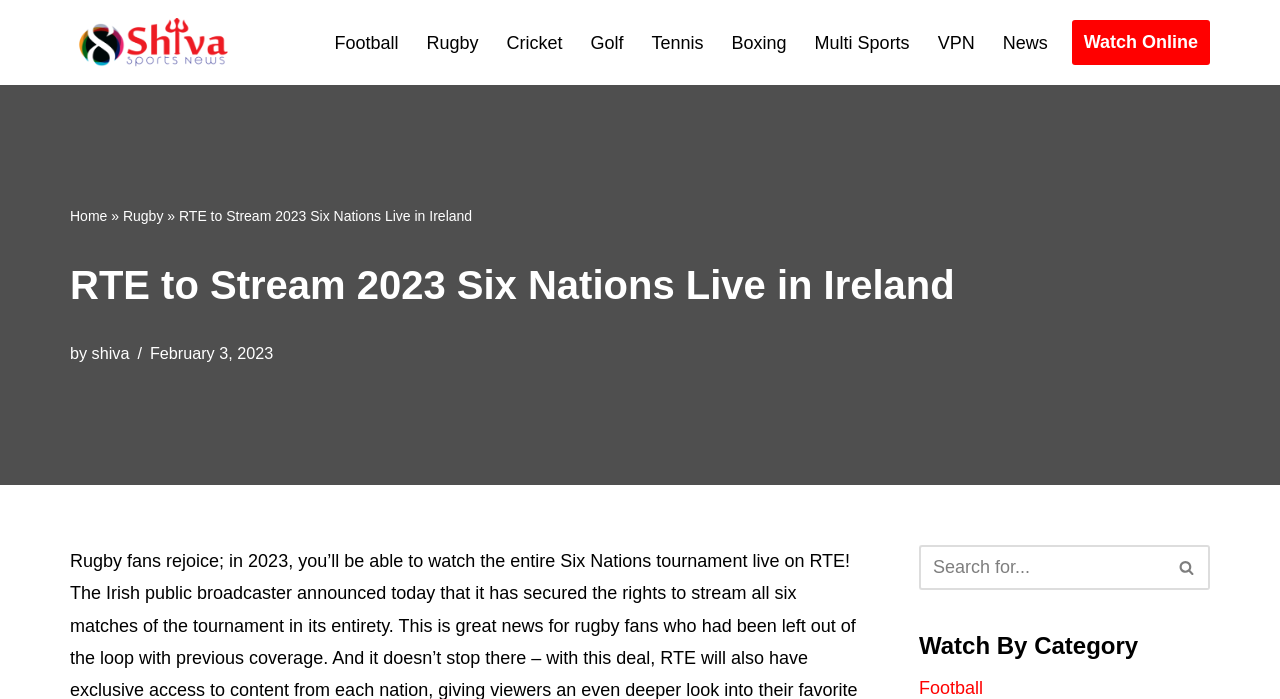Extract the bounding box of the UI element described as: "parent_node: Search for... aria-label="Search"".

[0.91, 0.779, 0.945, 0.844]